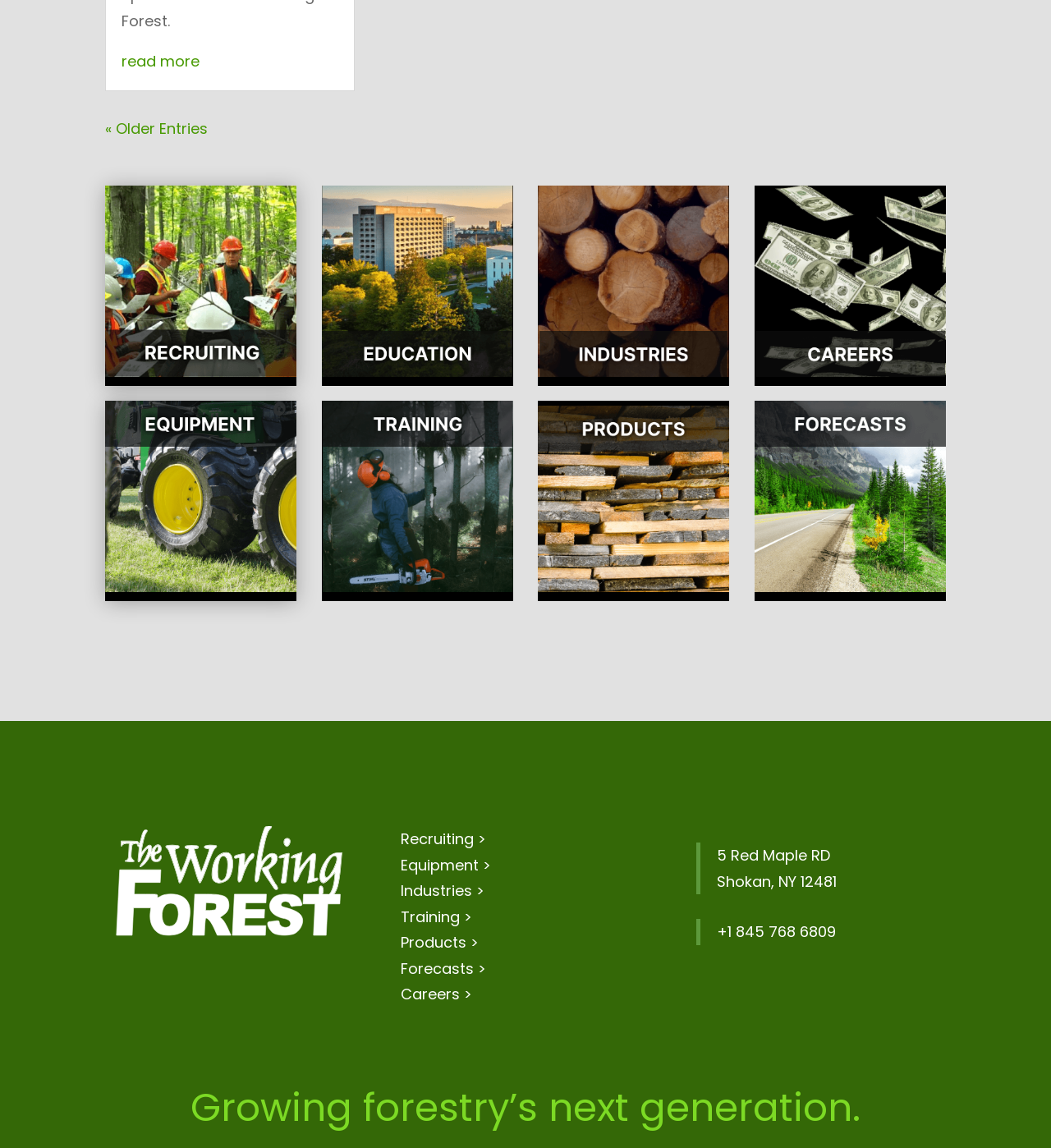Predict the bounding box coordinates of the area that should be clicked to accomplish the following instruction: "visit equipment page". The bounding box coordinates should consist of four float numbers between 0 and 1, i.e., [left, top, right, bottom].

[0.381, 0.744, 0.467, 0.762]